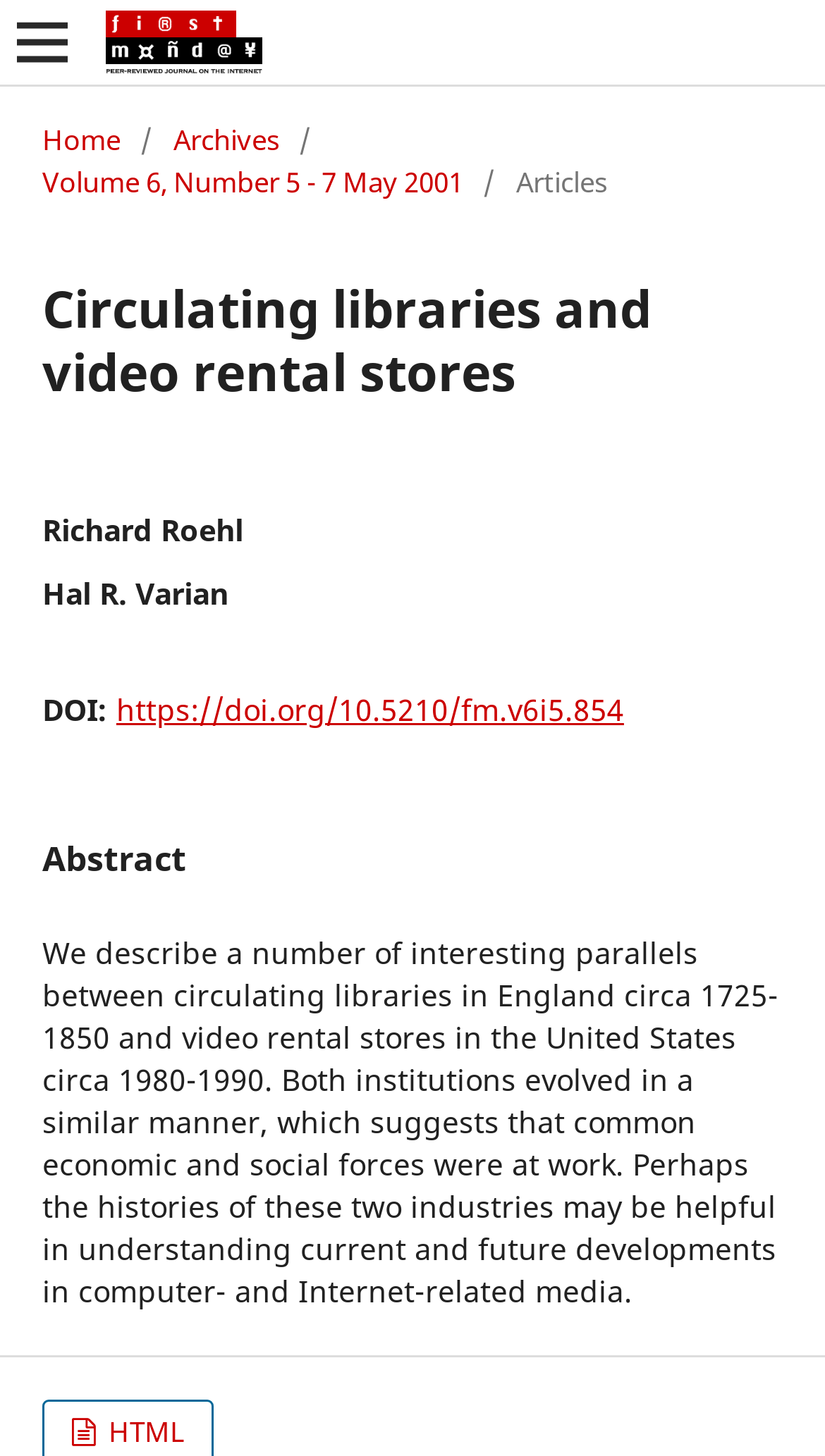What is the DOI of the article?
Answer the question with a detailed and thorough explanation.

I looked for the DOI section on the webpage and found the link 'https://doi.org/10.5210/fm.v6i5.854' which is the DOI of the article.